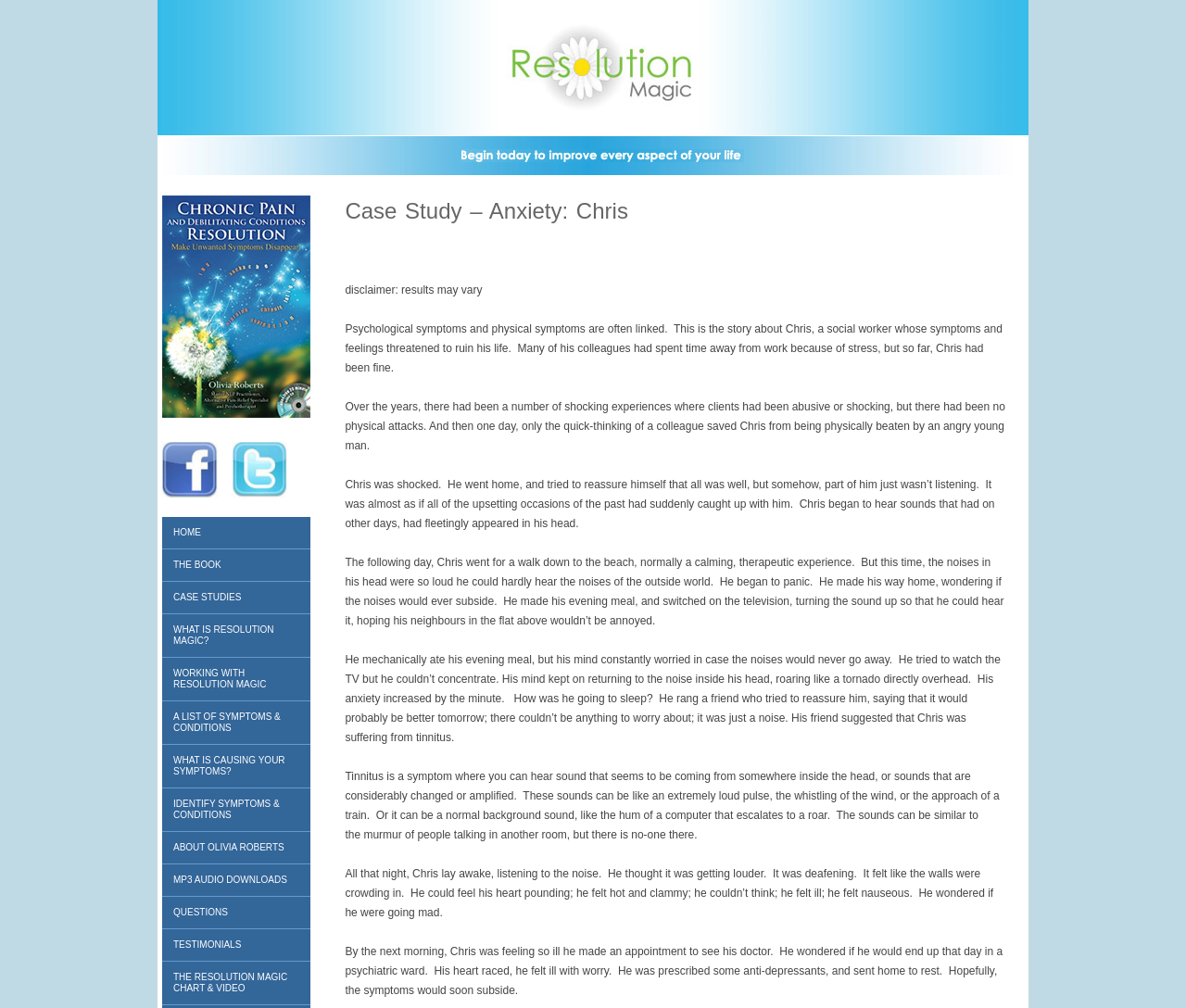Generate a thorough explanation of the webpage's elements.

The webpage is a case study about a person named Chris who suffered from anxiety. At the top of the page, there is a large image that spans almost the entire width of the page. Below the image, there are three smaller images aligned horizontally, representing Facebook, Twitter, and a book. 

To the right of these images, there is a vertical list of links, including "HOME", "THE BOOK", "CASE STUDIES", and several others. These links are stacked on top of each other, with the first link "HOME" at the top and the last link "THE RESOLUTION MAGIC CHART & VIDEO" at the bottom.

Below the images and links, there is a heading that reads "Case Study – Anxiety: Chris". This heading is followed by a disclaimer that says "results may vary". 

The main content of the page is a series of paragraphs that tell the story of Chris, a social worker who experienced anxiety and physical symptoms after a traumatic event. The text describes Chris's experiences, including hearing loud noises in his head, feeling panicked, and visiting his doctor. The paragraphs are arranged vertically, with each paragraph building on the previous one to tell the story of Chris's struggles with anxiety.

There are no other images on the page besides the ones mentioned at the top. The overall layout is focused on presenting the story of Chris's anxiety, with the links and images serving as secondary elements.